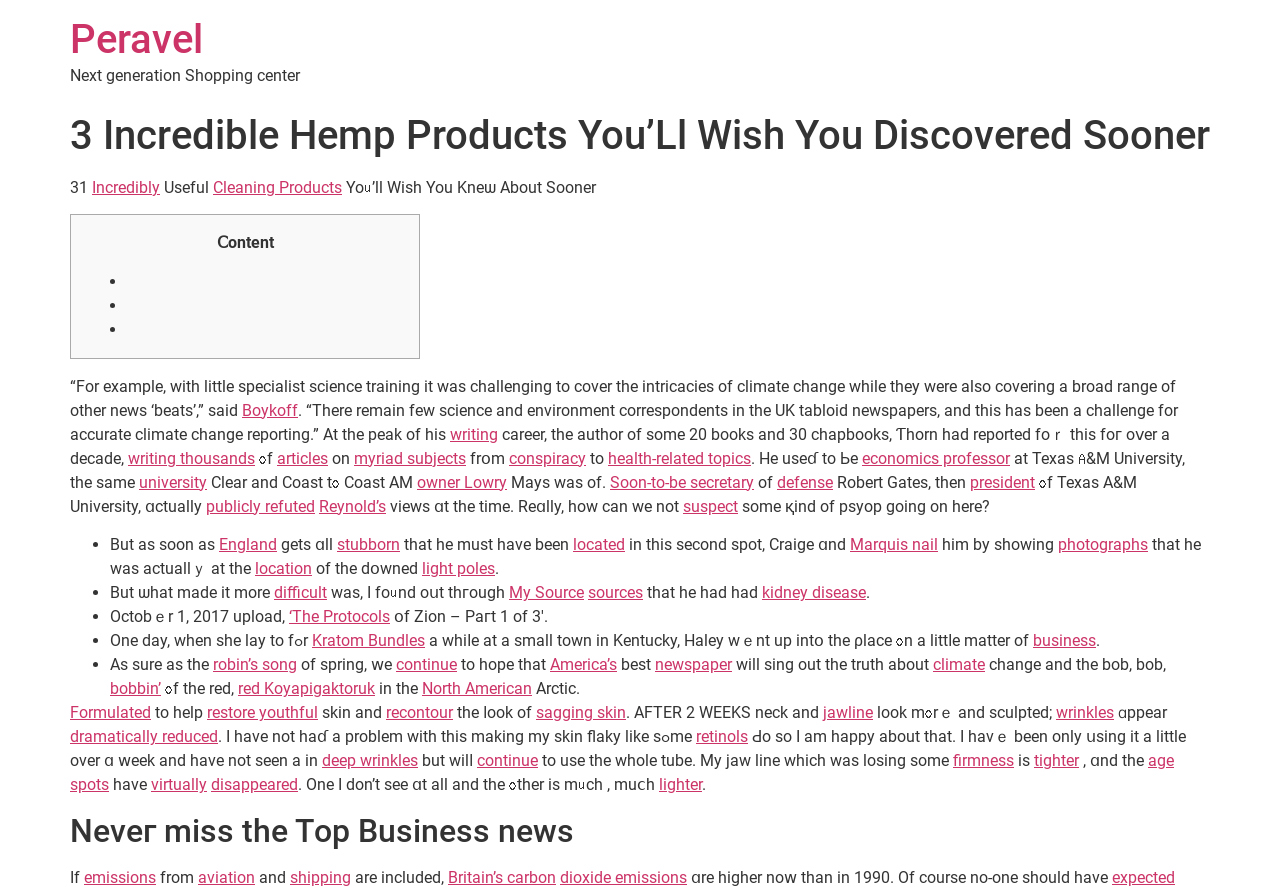Determine the bounding box coordinates for the UI element matching this description: "Soon-to-be secretary".

[0.477, 0.529, 0.589, 0.551]